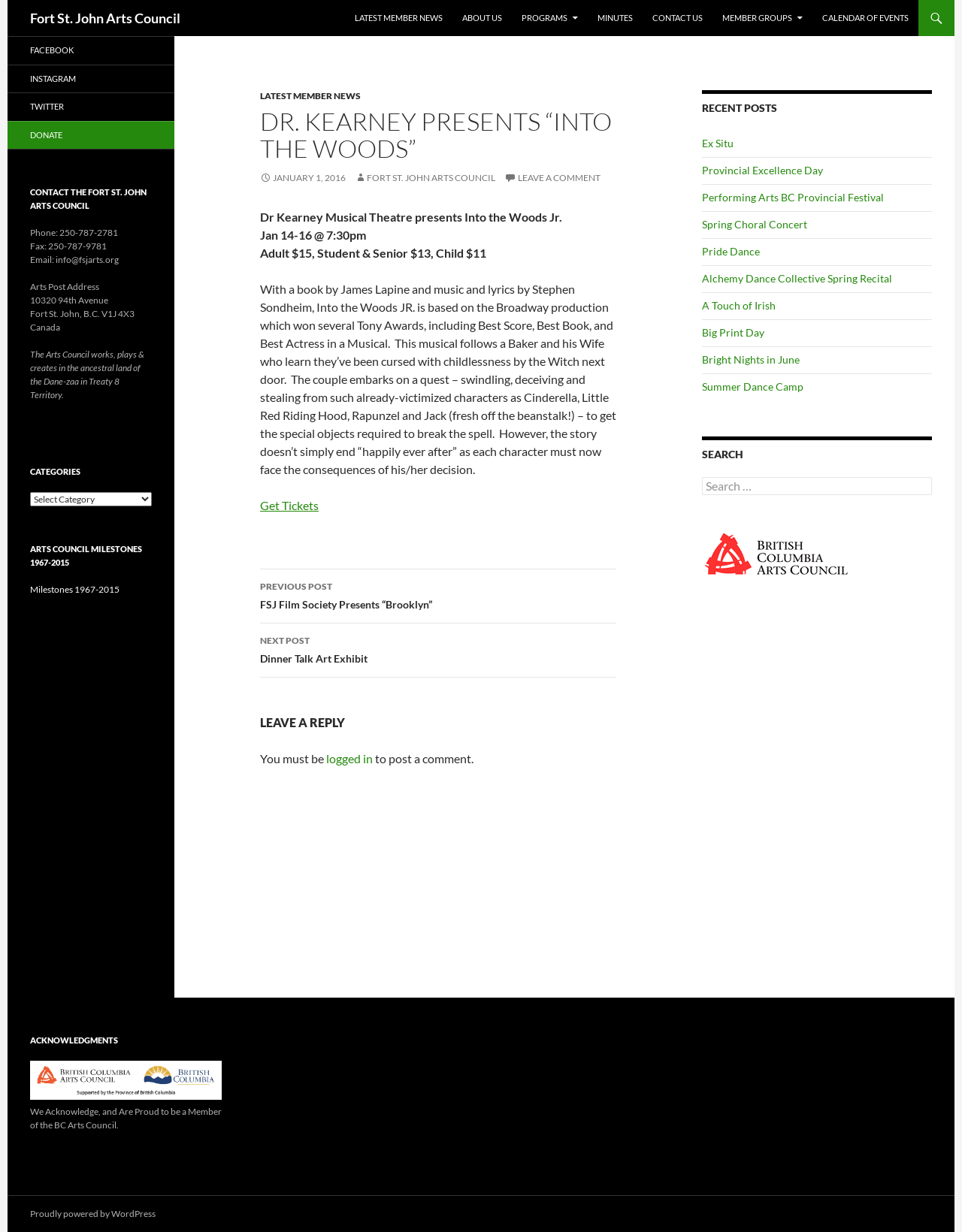What is the main heading of this webpage? Please extract and provide it.

Fort St. John Arts Council